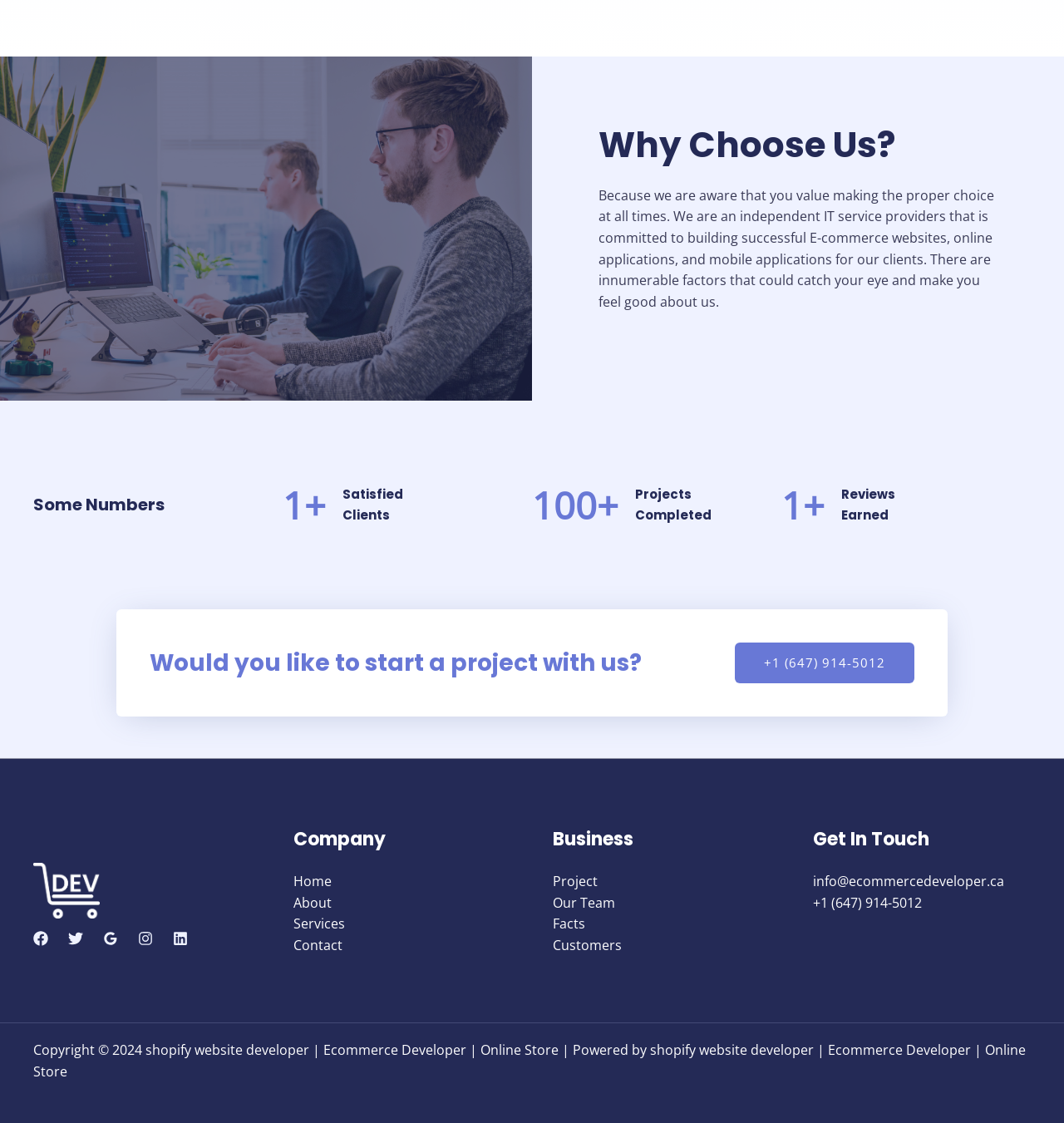Please predict the bounding box coordinates of the element's region where a click is necessary to complete the following instruction: "Get in touch via email". The coordinates should be represented by four float numbers between 0 and 1, i.e., [left, top, right, bottom].

[0.764, 0.776, 0.943, 0.793]